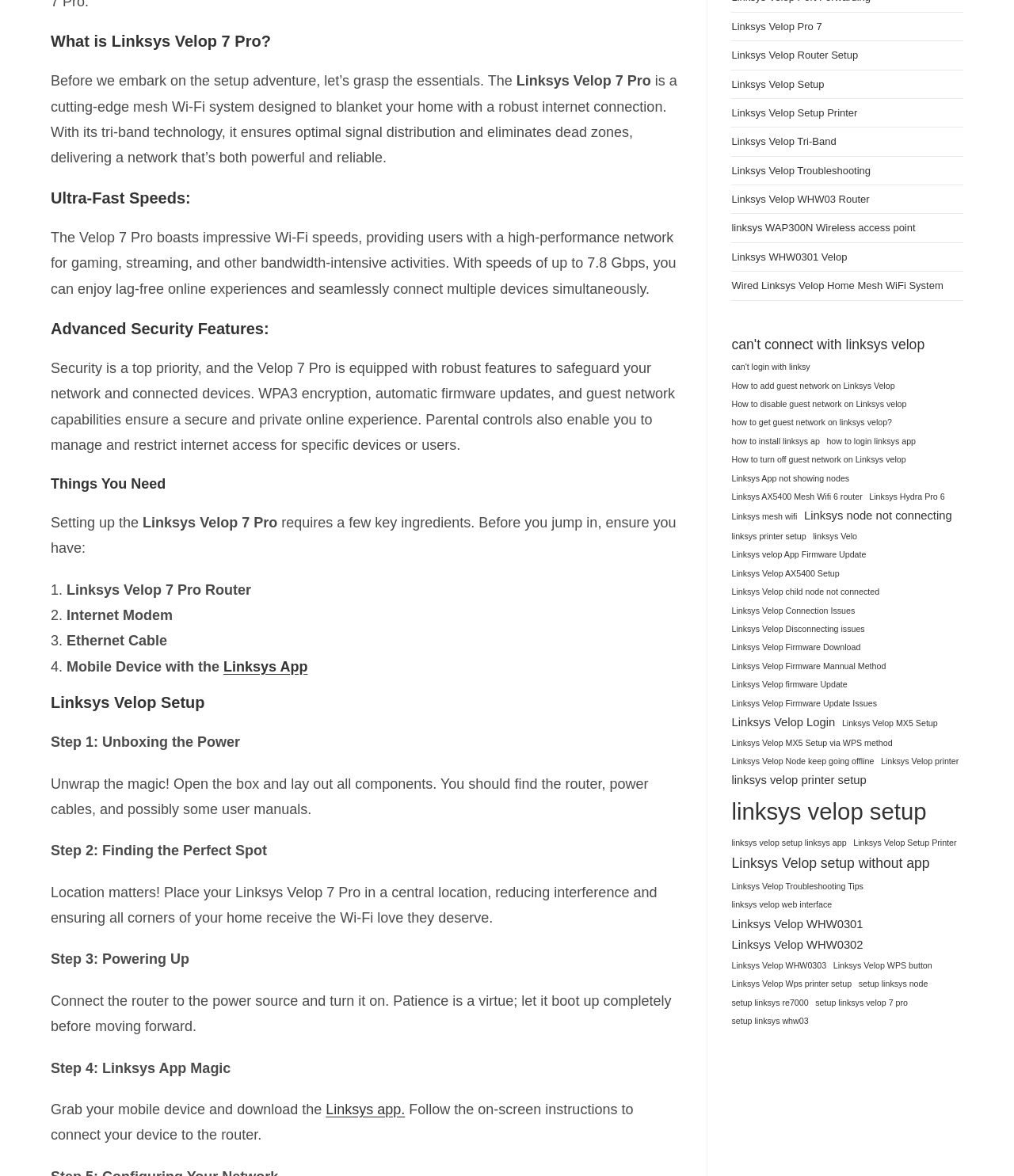Please locate the bounding box coordinates of the element's region that needs to be clicked to follow the instruction: "Follow the 'Step 1: Unboxing the Power' guide". The bounding box coordinates should be provided as four float numbers between 0 and 1, i.e., [left, top, right, bottom].

[0.05, 0.624, 0.237, 0.638]